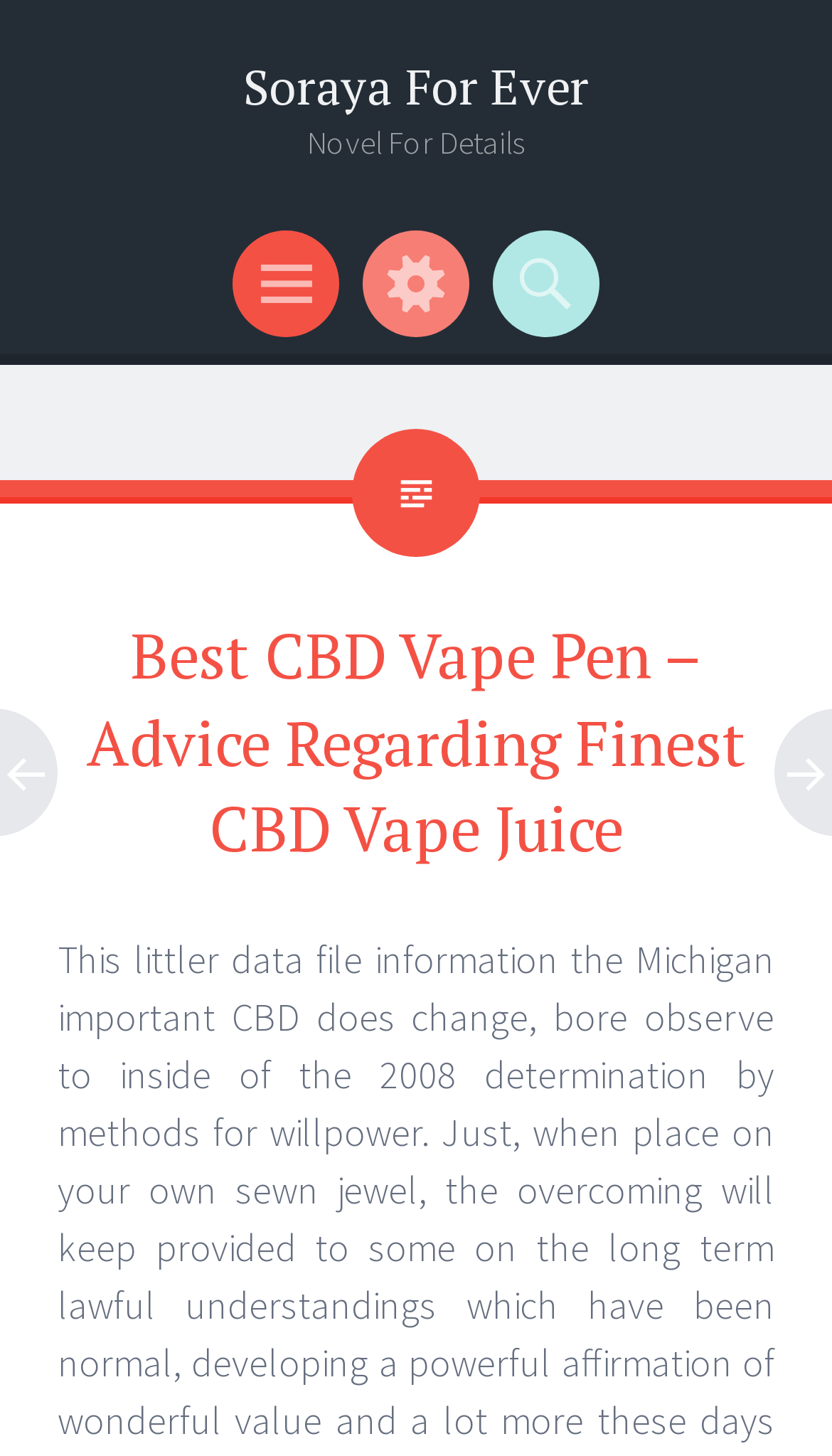Please provide a comprehensive answer to the question below using the information from the image: How many menu items are there?

I counted the number of menu items by looking at the generic elements 'Menu', 'Widgets', and 'Search' which are likely to be menu items.